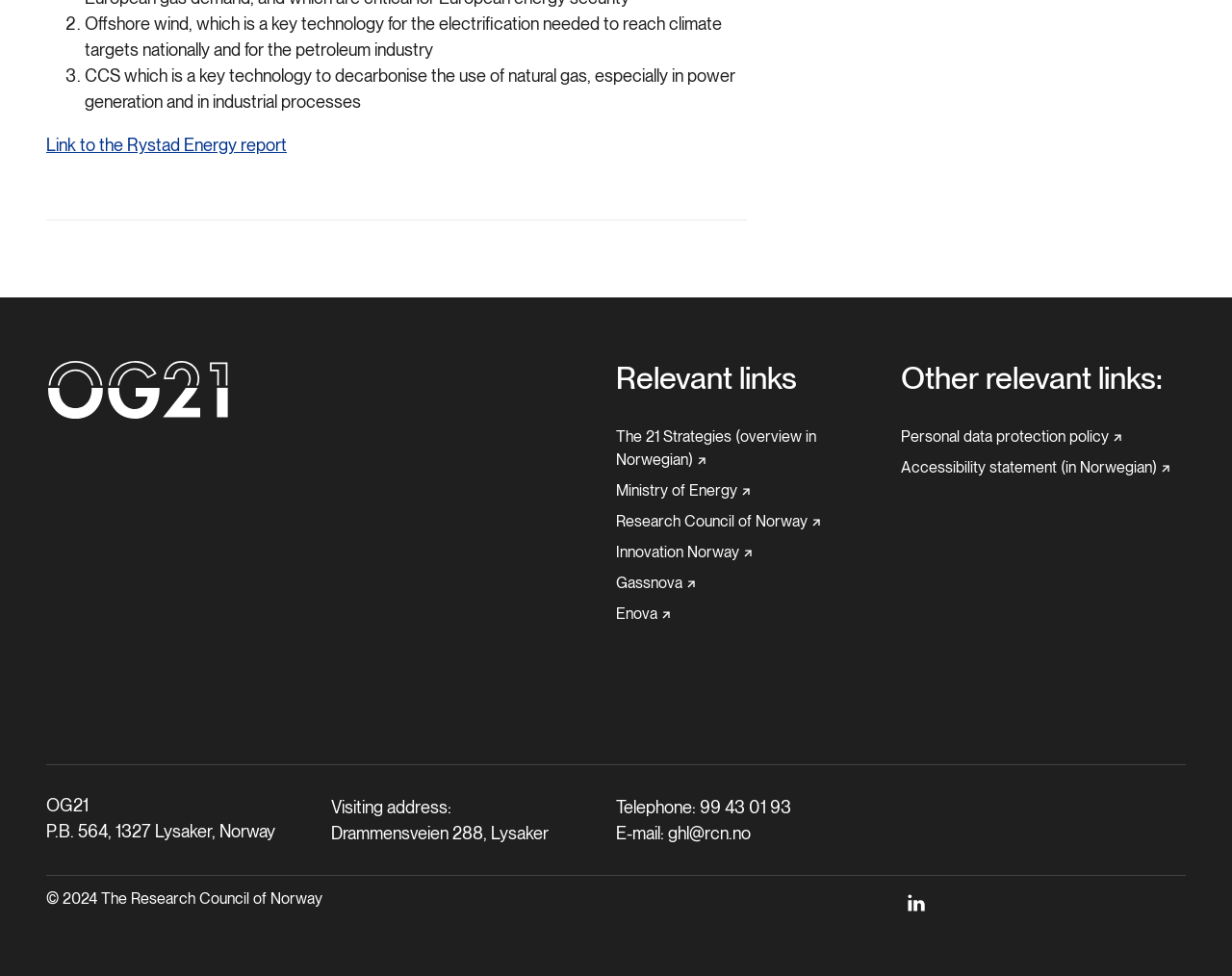Please identify the bounding box coordinates of the clickable region that I should interact with to perform the following instruction: "Click the link to the Rystad Energy report". The coordinates should be expressed as four float numbers between 0 and 1, i.e., [left, top, right, bottom].

[0.038, 0.138, 0.233, 0.159]